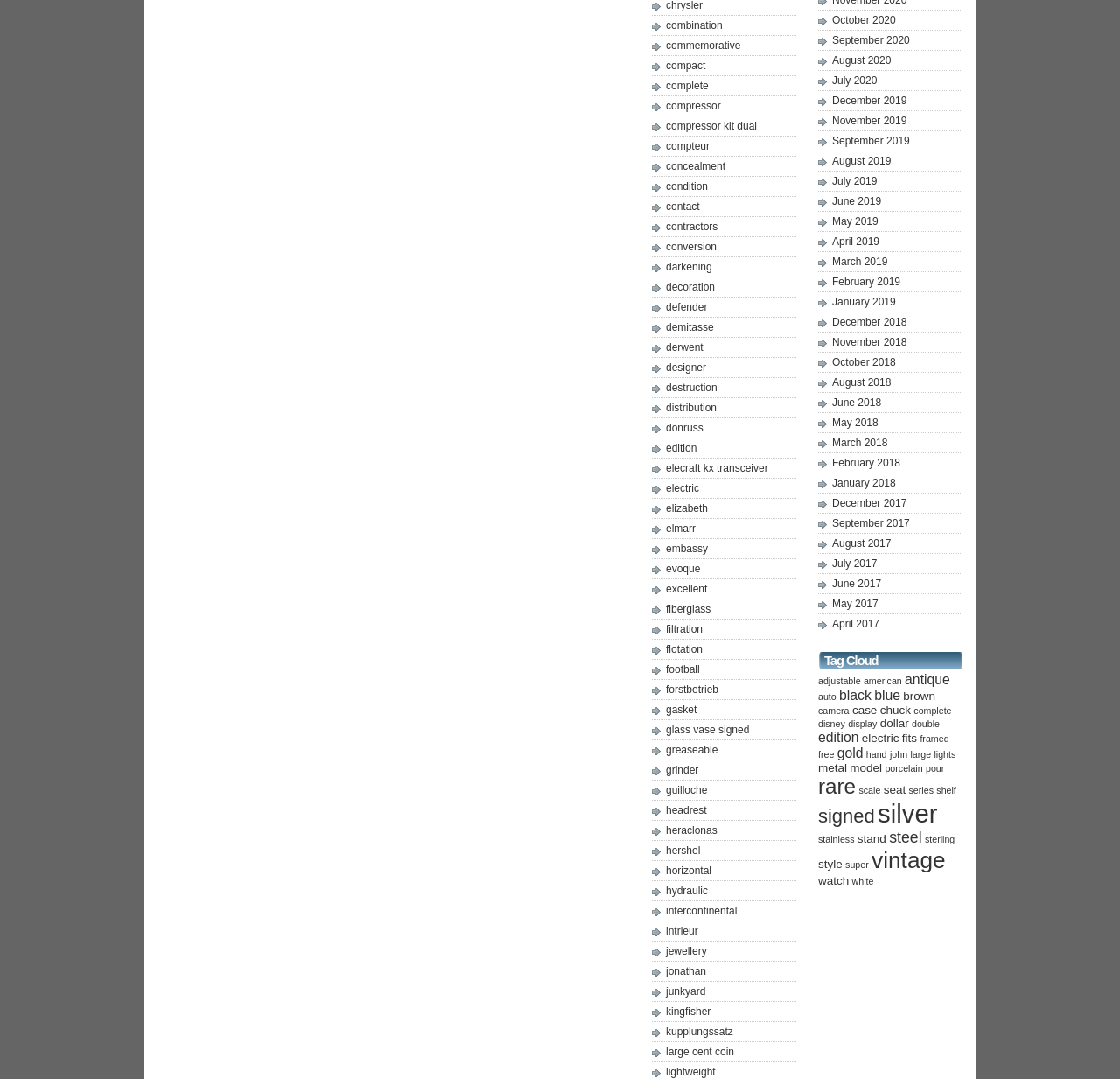Highlight the bounding box coordinates of the element you need to click to perform the following instruction: "go to electric page."

[0.595, 0.447, 0.624, 0.458]